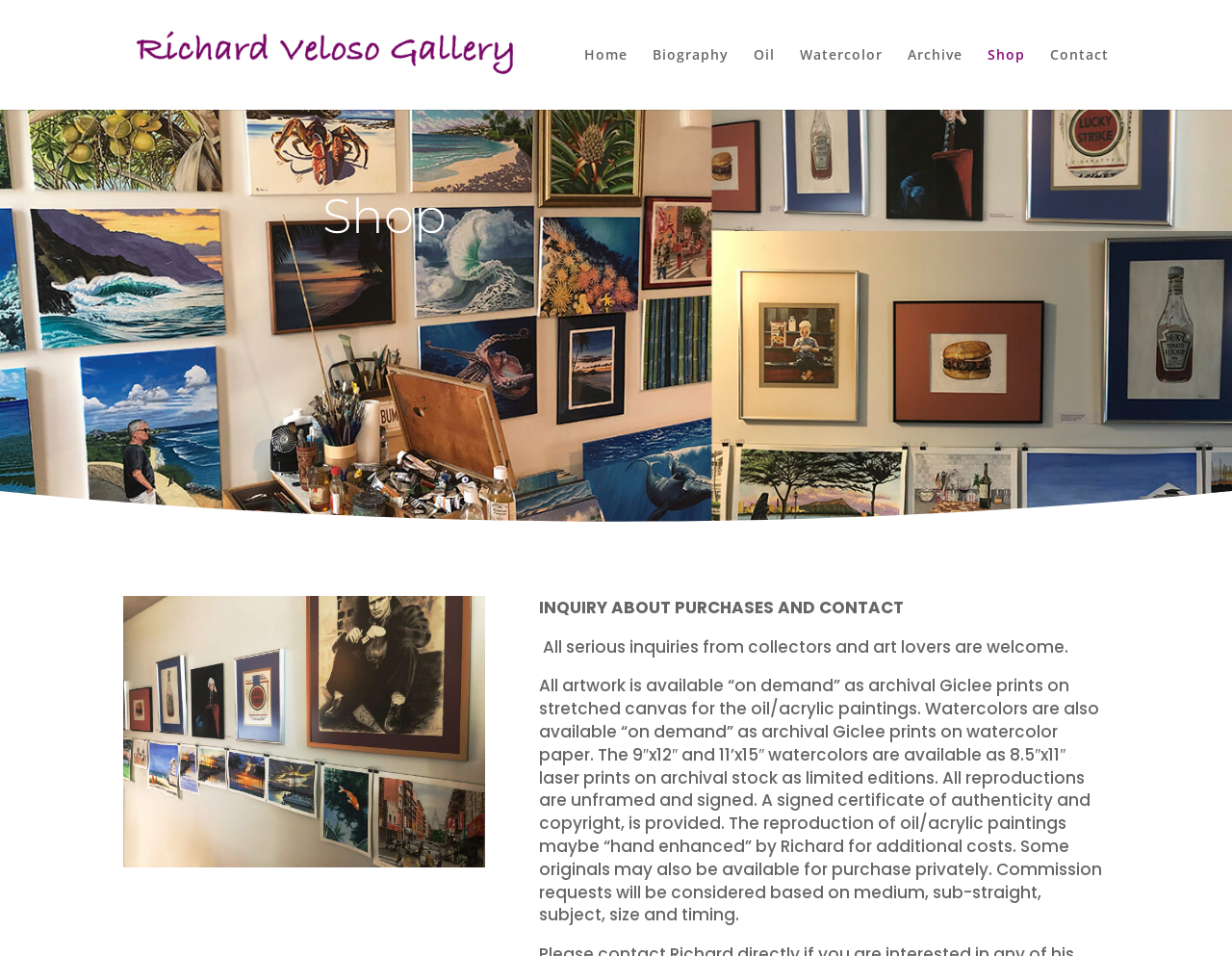Please specify the bounding box coordinates of the clickable region necessary for completing the following instruction: "explore the Shop". The coordinates must consist of four float numbers between 0 and 1, i.e., [left, top, right, bottom].

[0.802, 0.05, 0.832, 0.115]